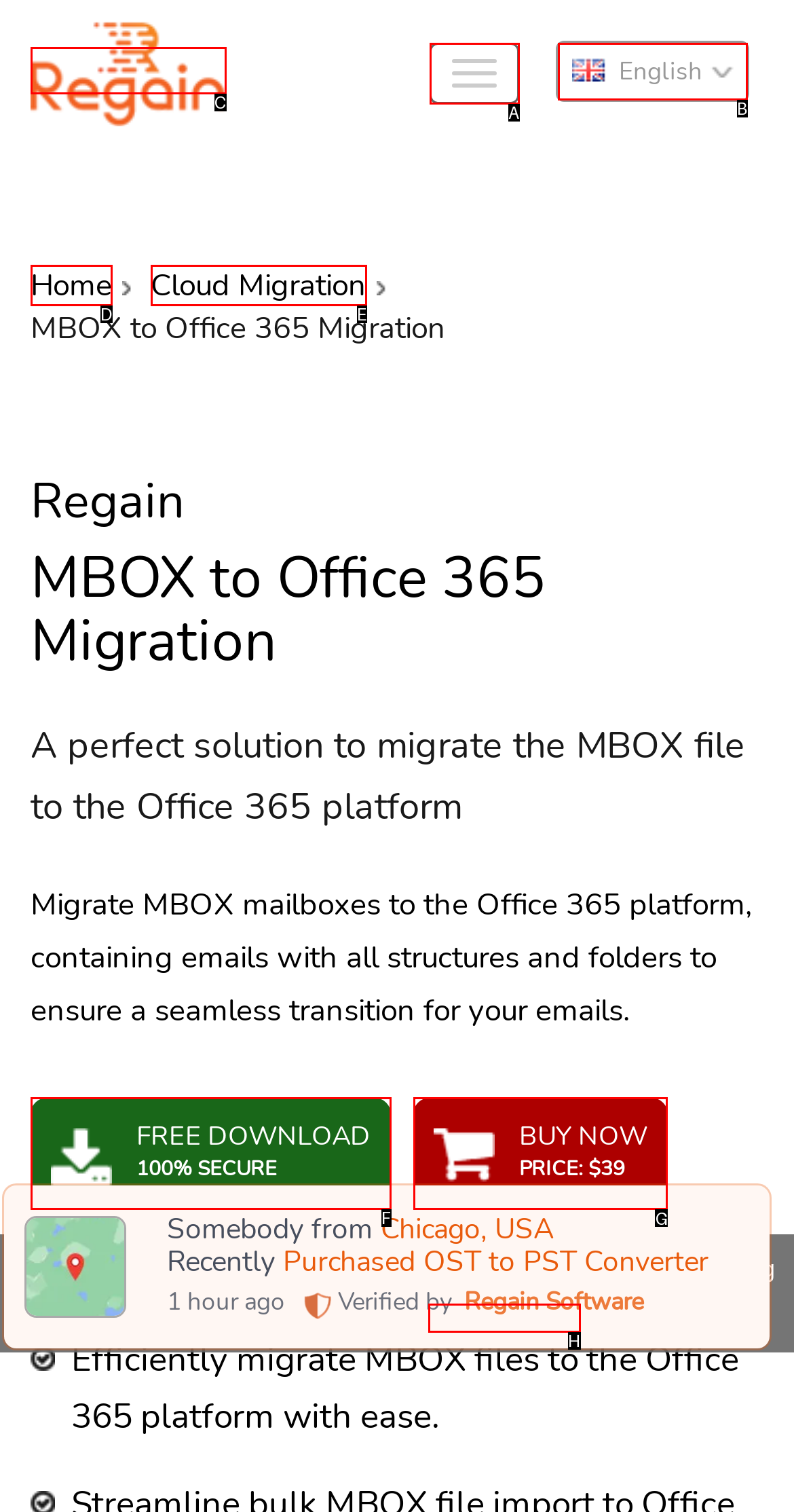Tell me the letter of the UI element to click in order to accomplish the following task: Buy the tool now
Answer with the letter of the chosen option from the given choices directly.

G